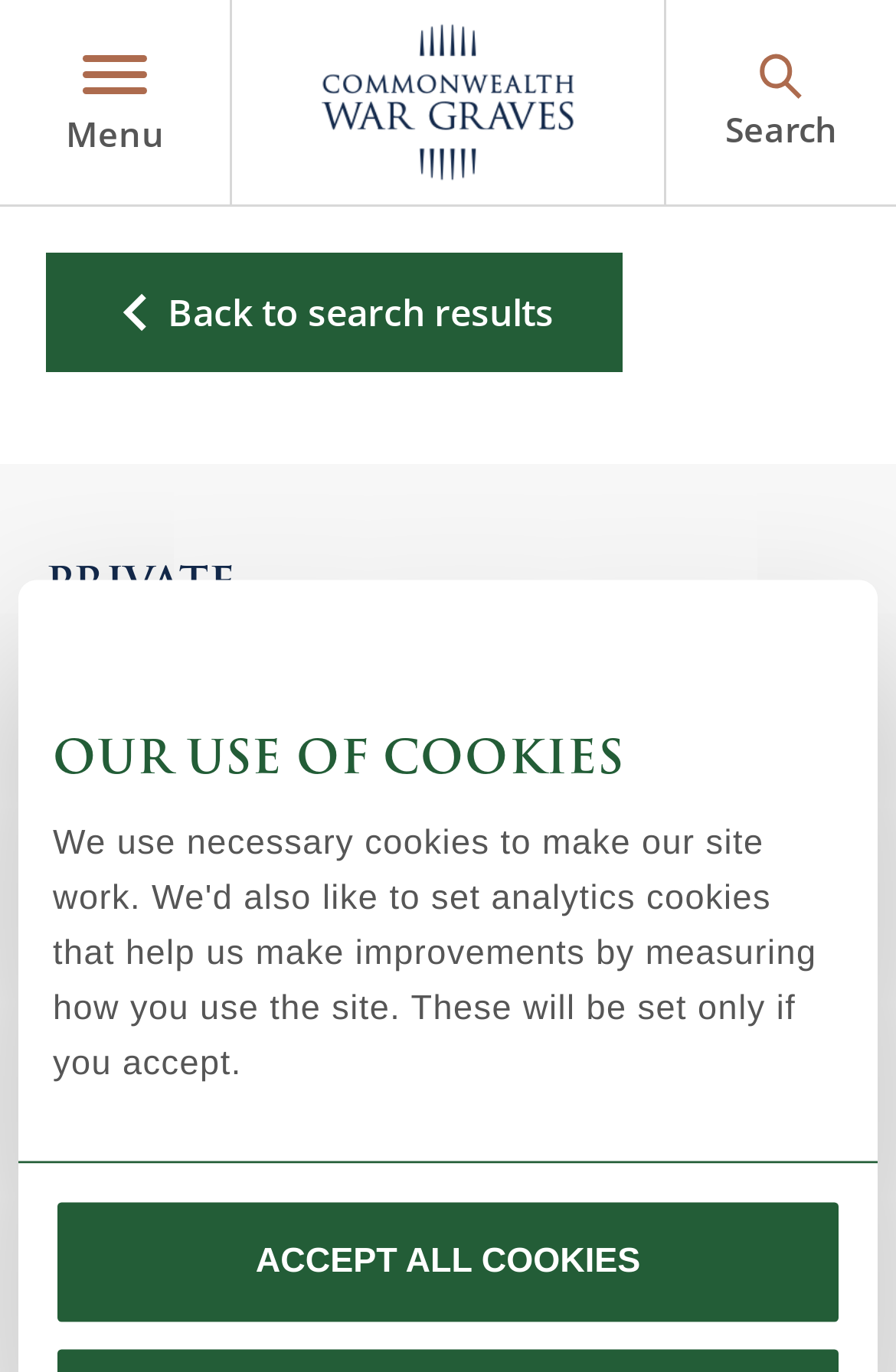What is the regiment of Private Desmond Eastman?
Based on the visual content, answer with a single word or a brief phrase.

Dorsetshire Regiment